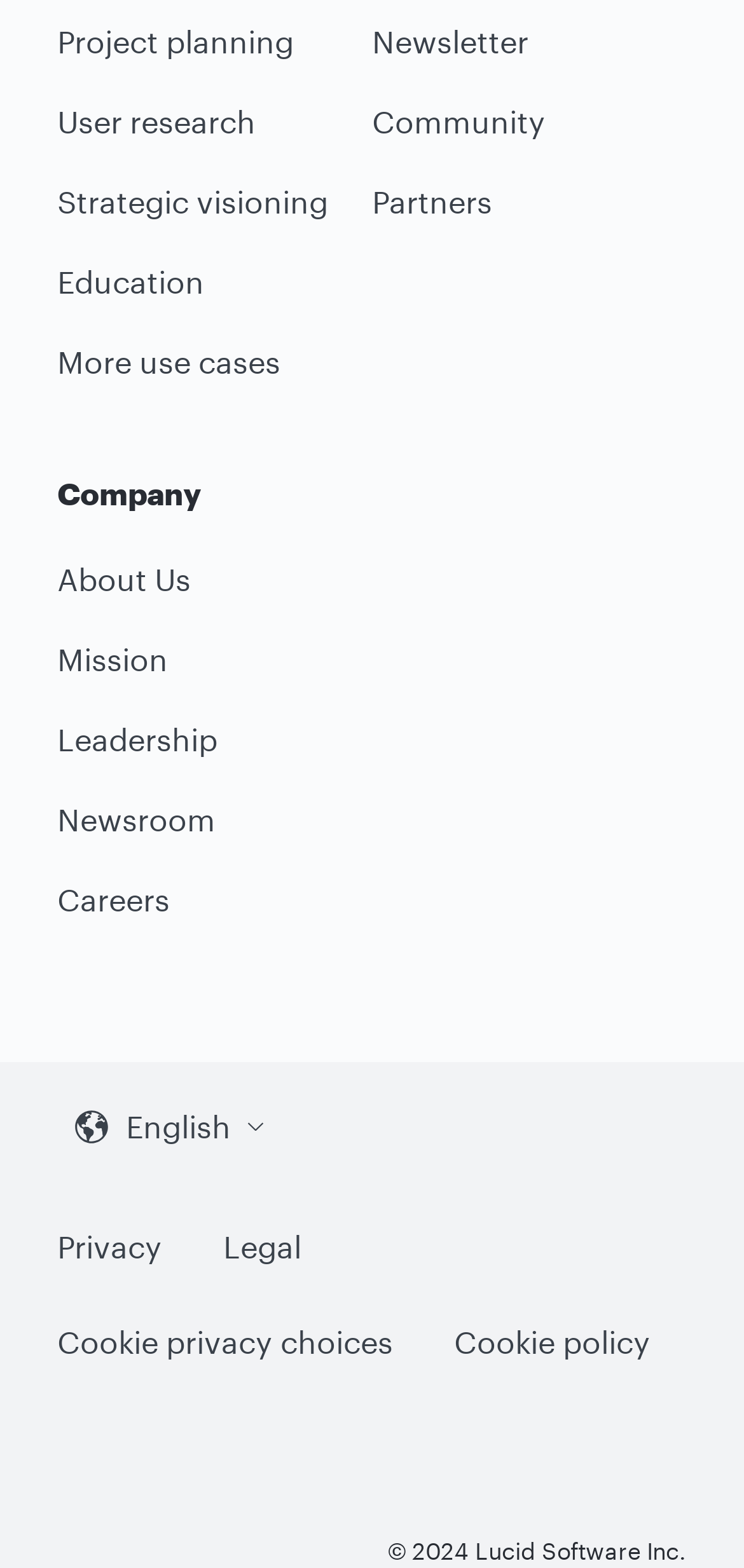Refer to the screenshot and answer the following question in detail:
What social media platforms does Lucid have?

I looked at the links at the bottom of the webpage and found that they are links to Lucid's social media profiles on various platforms, including LinkedIn, Twitter, Instagram, Facebook, YouTube, Glassdoor, and TikTok.